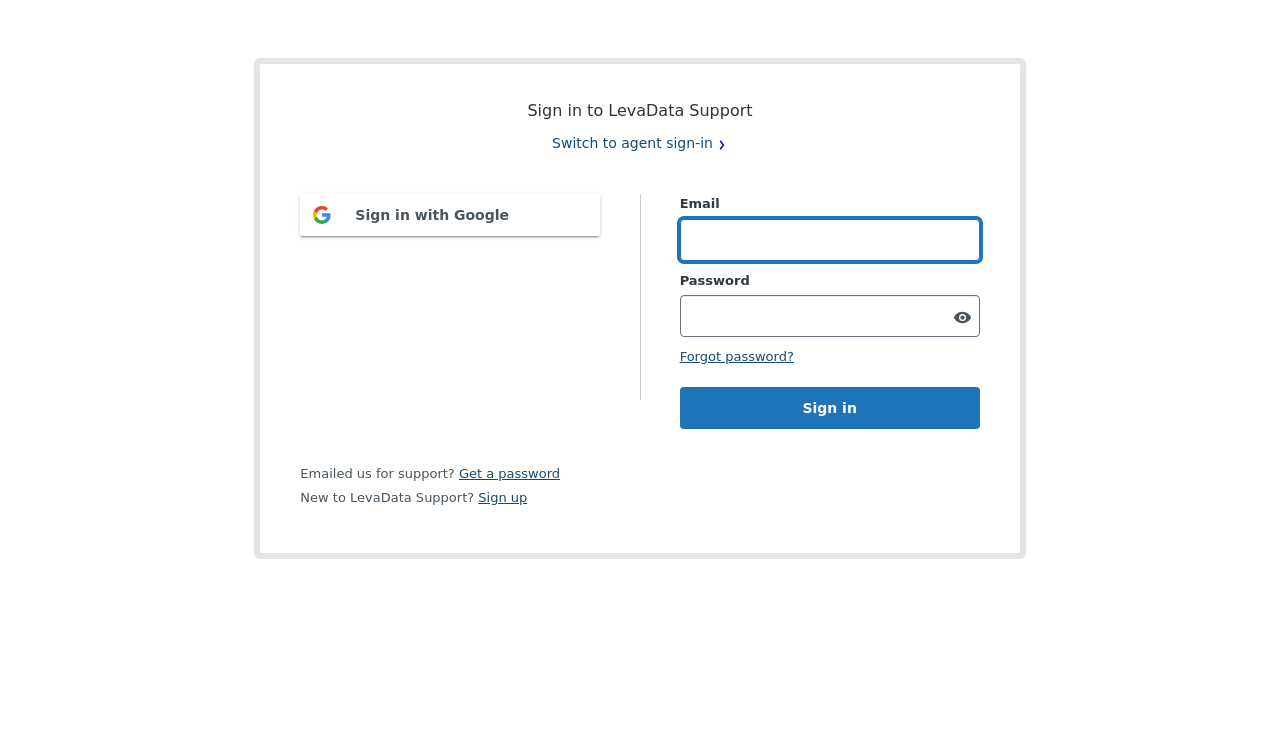What is the purpose of this webpage?
Provide a well-explained and detailed answer to the question.

Based on the webpage's content, it appears to be a login page for LevaData Support, allowing users to sign in with their email and password or through Google. The presence of a 'Sign in' button and input fields for email and password suggests that the primary function of this webpage is to facilitate user login.